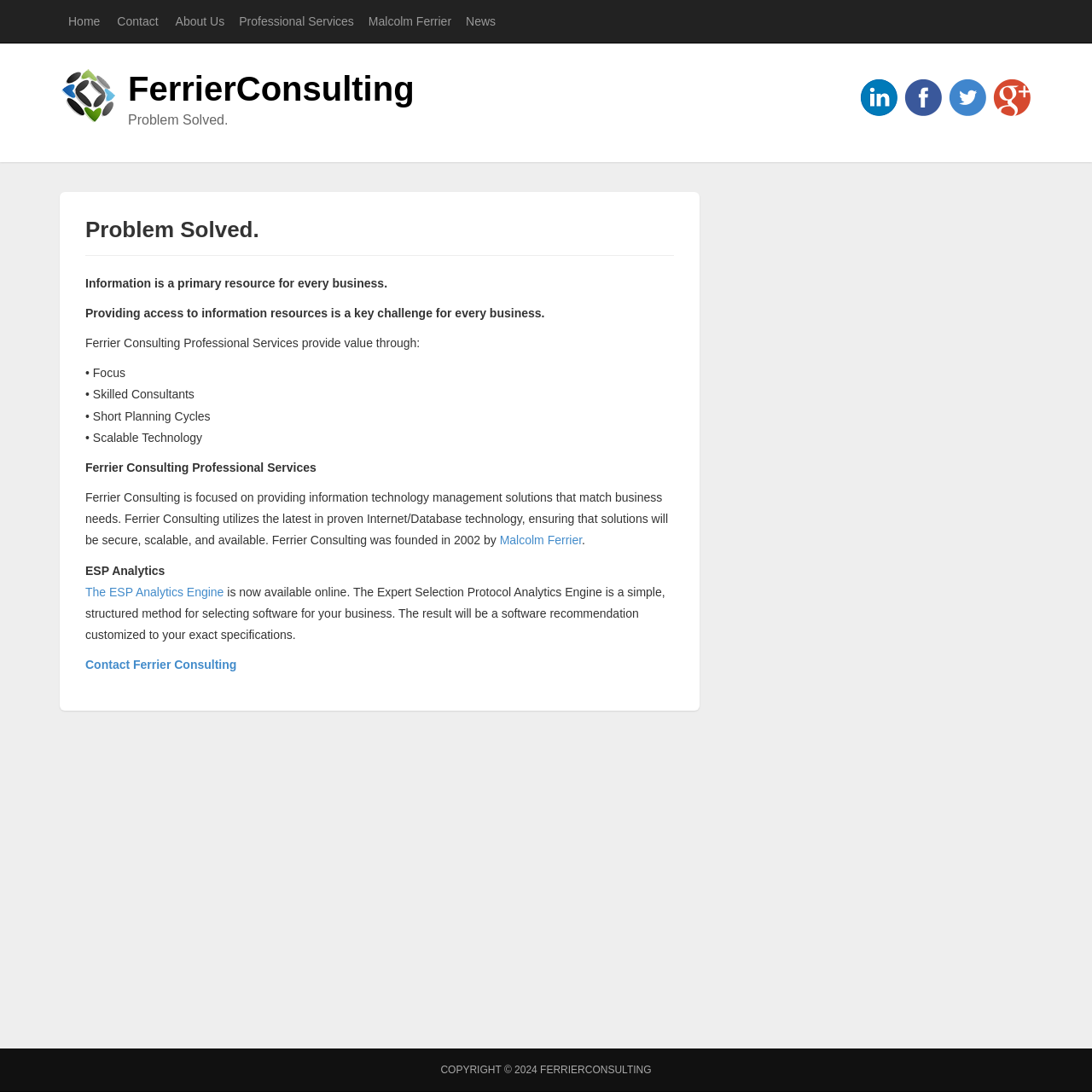Find the bounding box coordinates of the area to click in order to follow the instruction: "Click on Contact".

[0.099, 0.0, 0.153, 0.039]